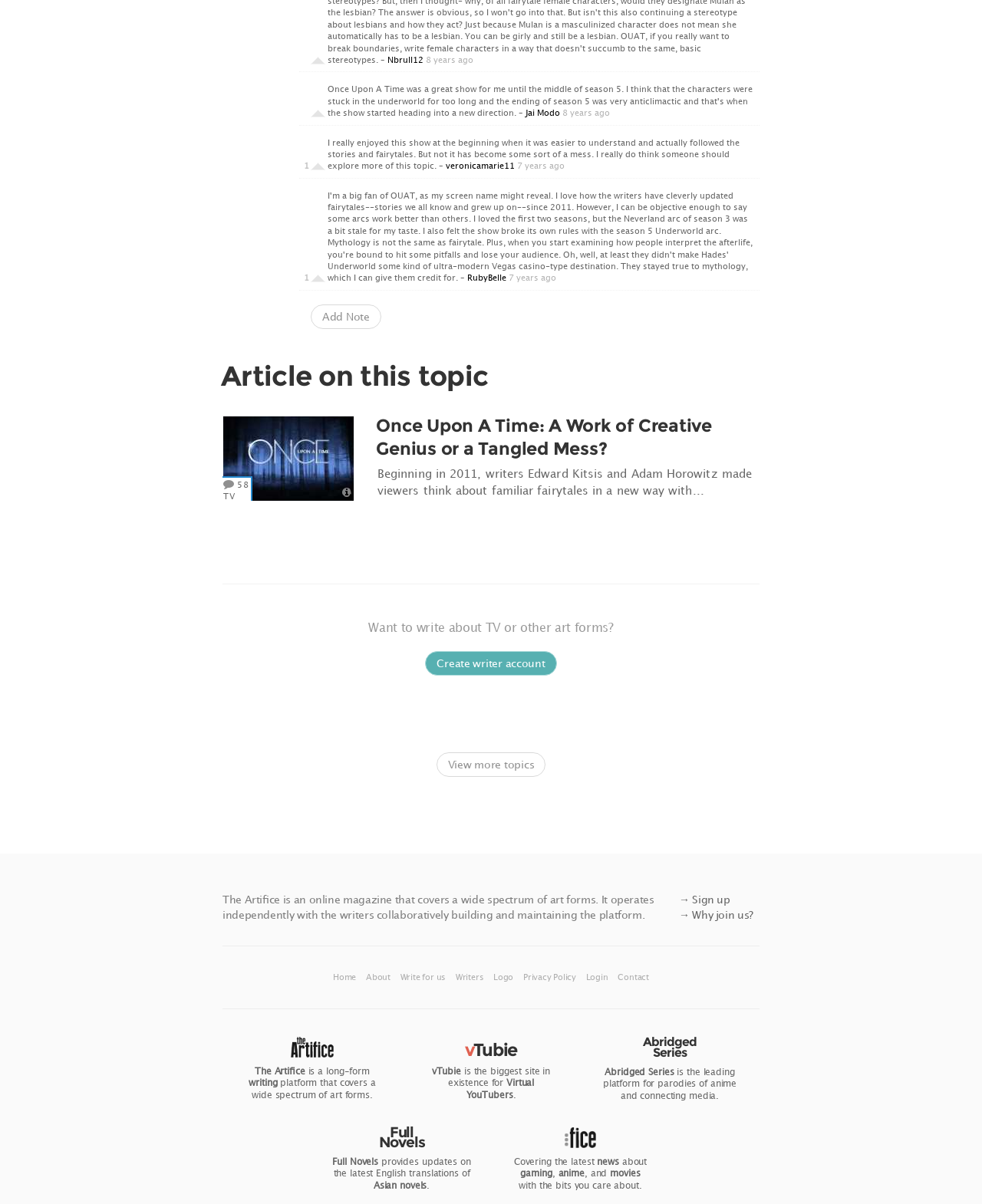What type of art forms does The Artifice cover?
Based on the visual, give a brief answer using one word or a short phrase.

A wide spectrum